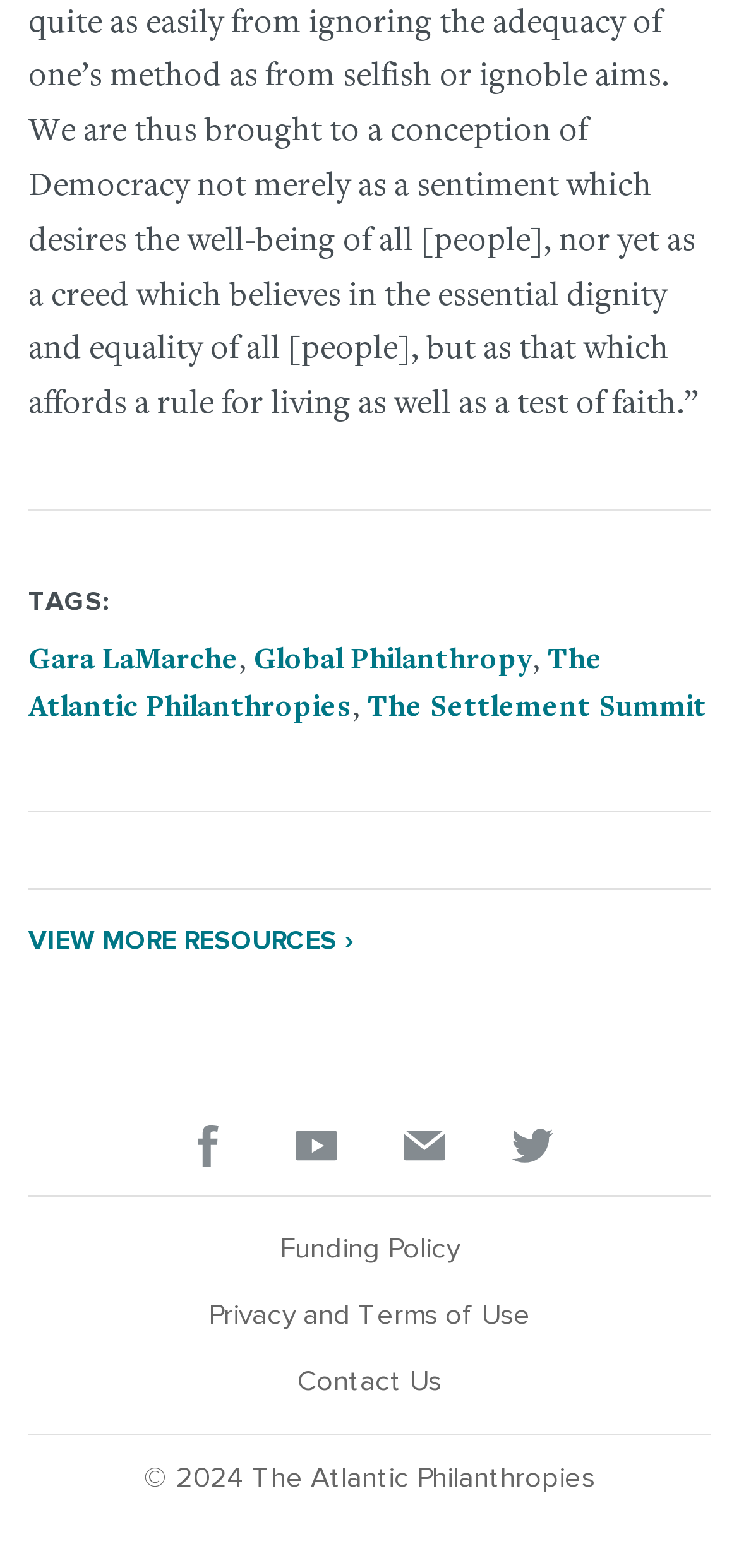Specify the bounding box coordinates (top-left x, top-left y, bottom-right x, bottom-right y) of the UI element in the screenshot that matches this description: Funding Policy

[0.038, 0.775, 0.962, 0.818]